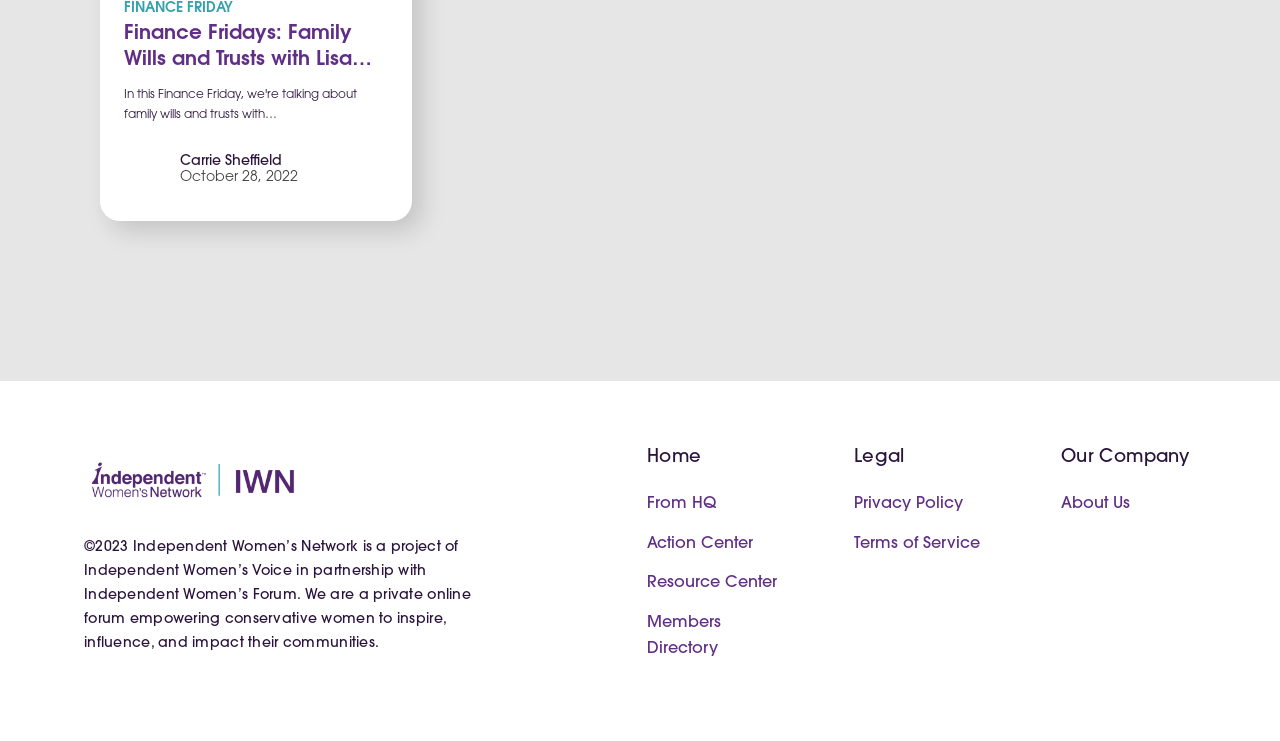What is the date mentioned on the webpage?
From the screenshot, supply a one-word or short-phrase answer.

October 28, 2022